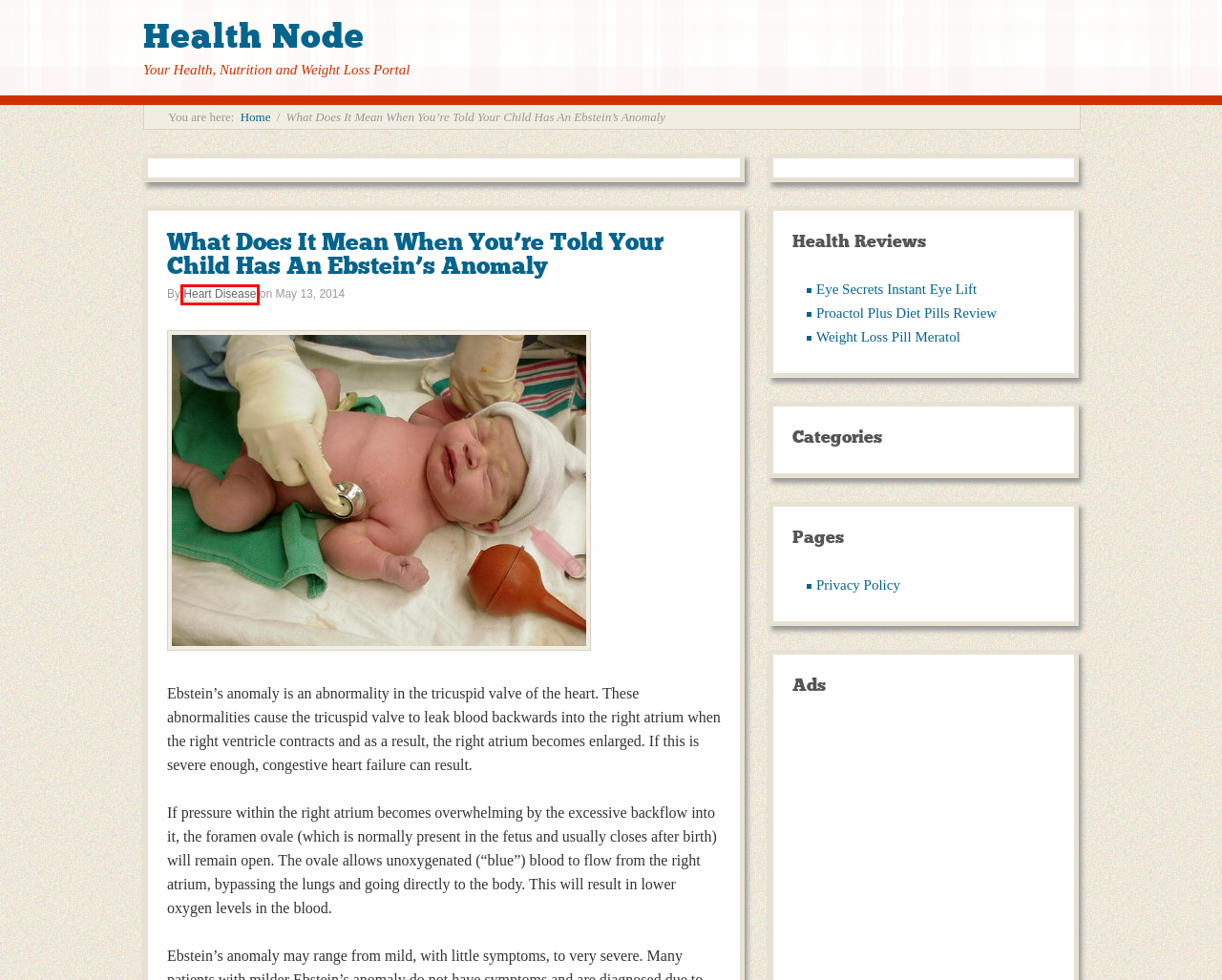Review the screenshot of a webpage which includes a red bounding box around an element. Select the description that best fits the new webpage once the element in the bounding box is clicked. Here are the candidates:
A. Ebstein's Anomaly – Health Node
B. Heart Disease – Health Node
C. Log In ‹ Health Node — WordPress
D. Proactol Plus Diet Pills Review – Health Node
E. Eye Secrets Review – Health Node
F. Privacy Policy – Health Node
G. Health Node - Your Health, Beauty and Weight Loss Portal
H. Meratol Review - Lose Weight With Virtually No Effort – Health Node

B